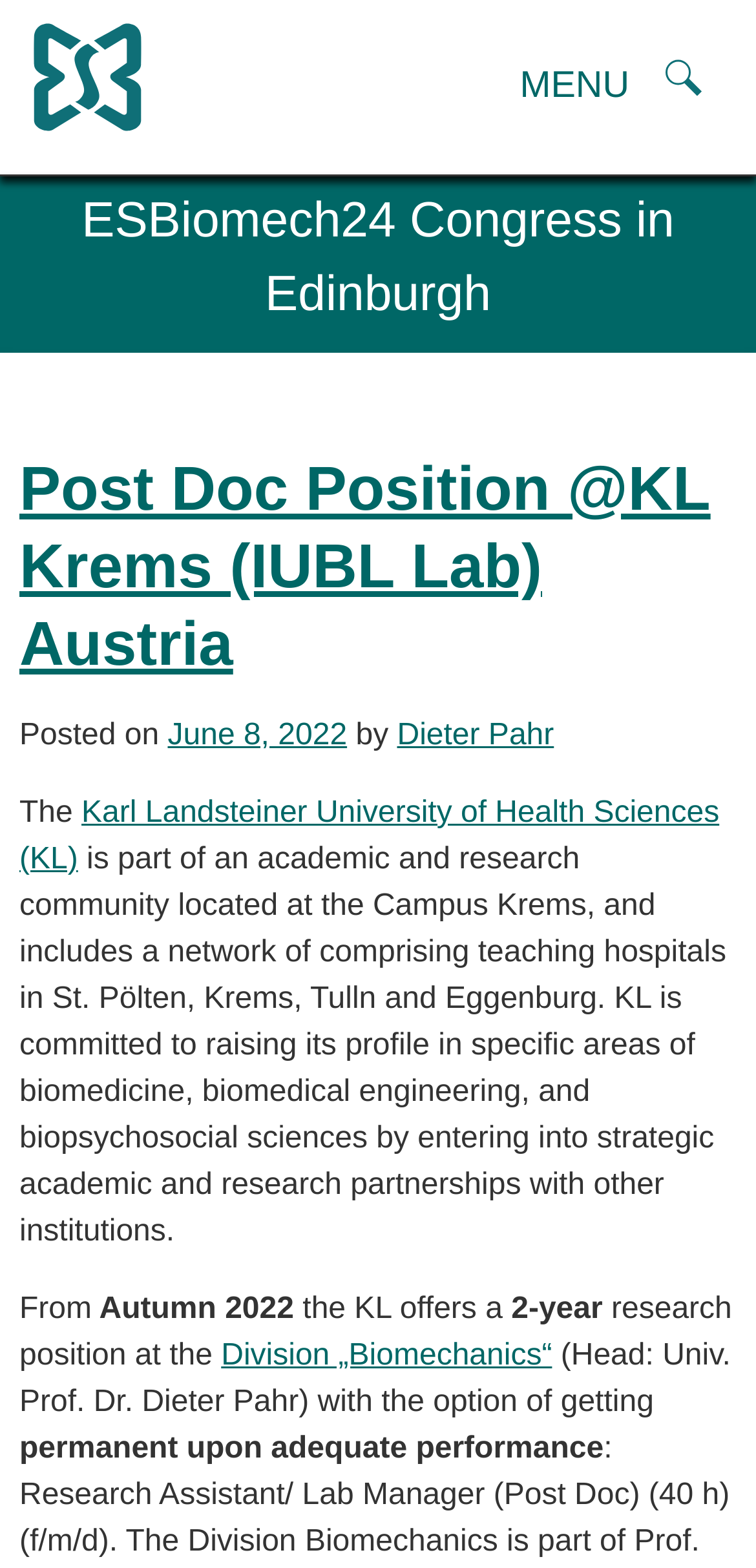Identify the bounding box for the element characterized by the following description: "About".

[0.038, 0.111, 0.206, 0.15]